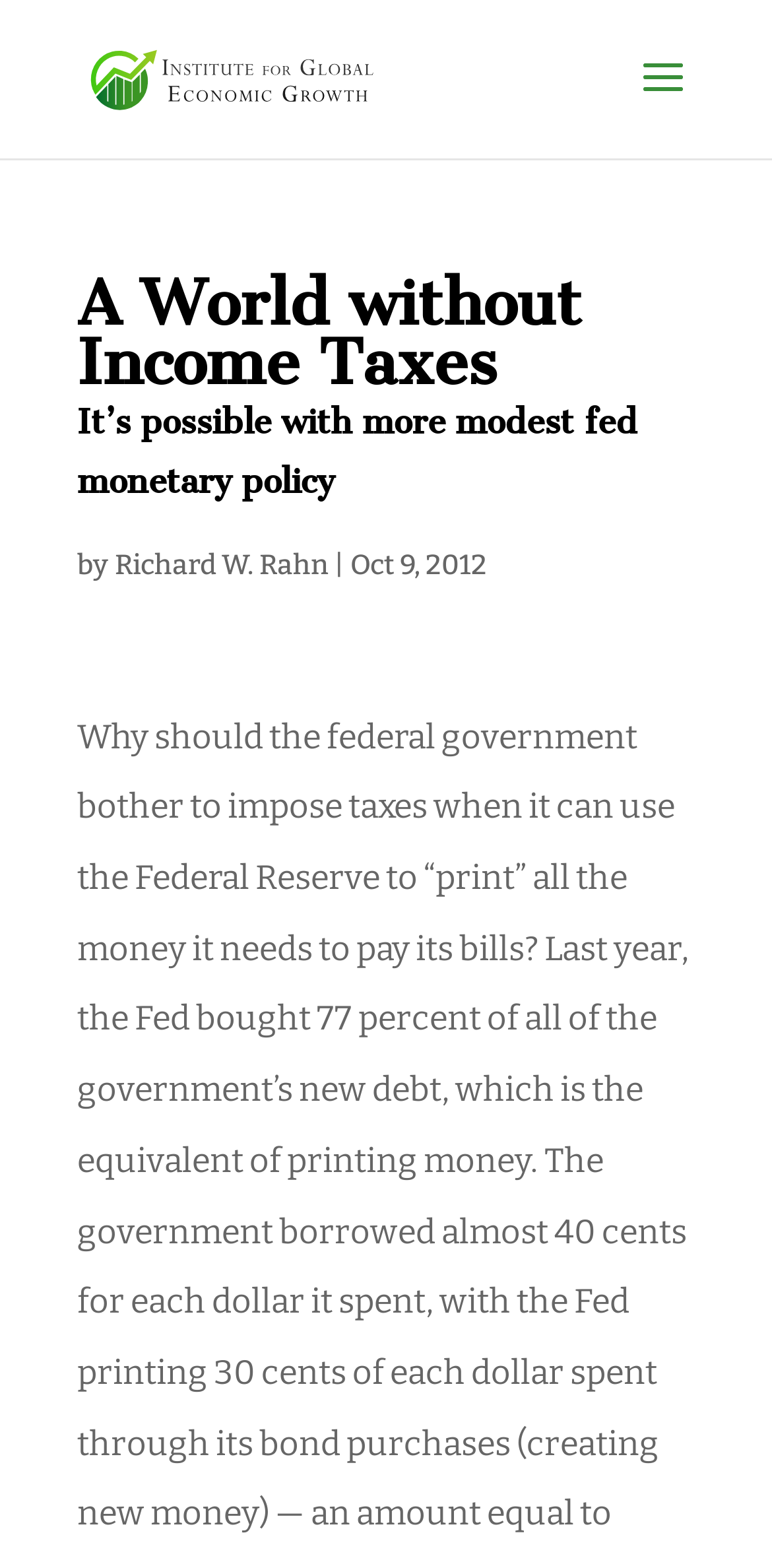Please provide a brief answer to the following inquiry using a single word or phrase:
What is the topic of the article?

Income Taxes